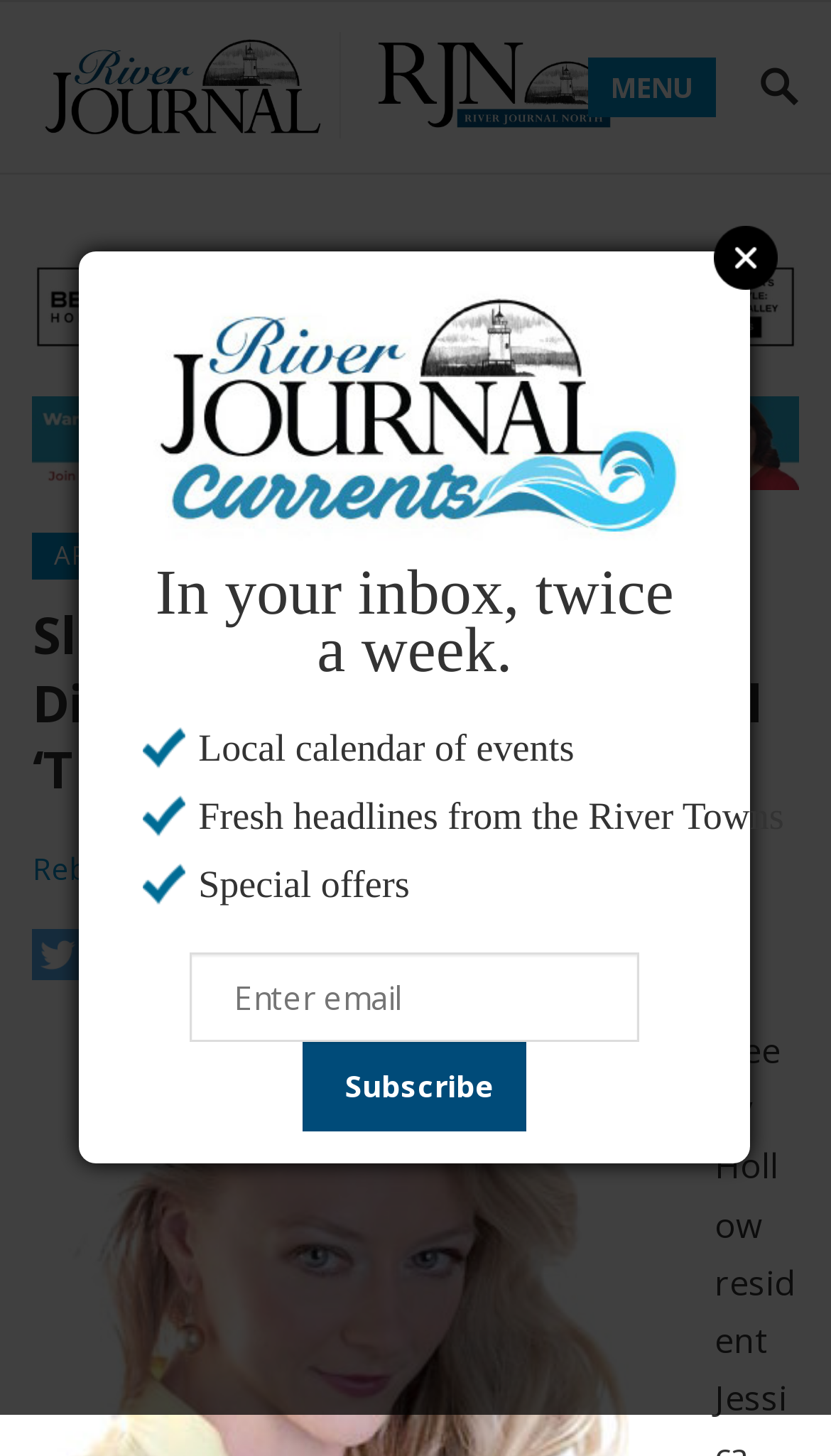What is the role of Jessica Jennings in the musical?
Give a one-word or short phrase answer based on the image.

Director